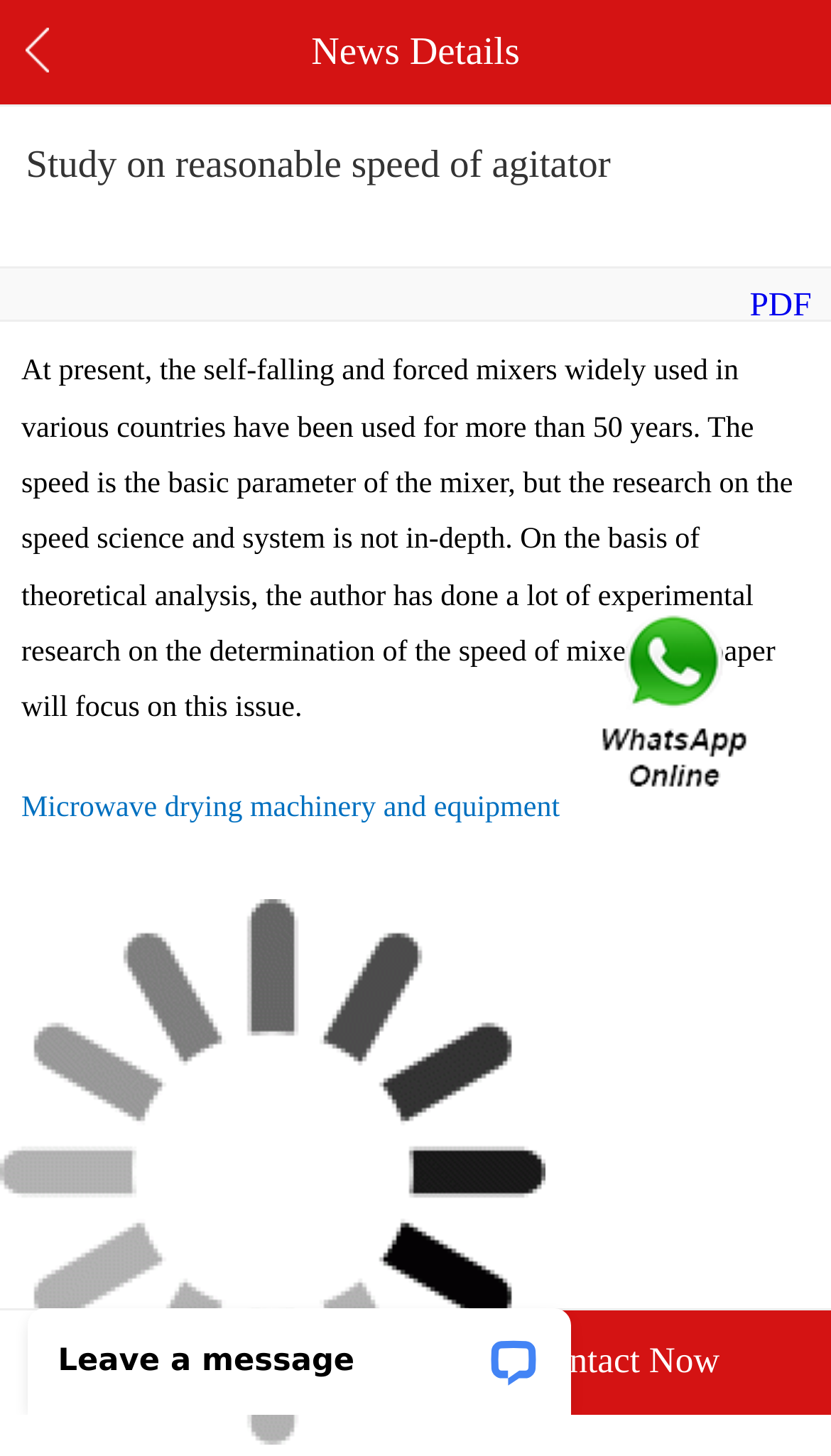Refer to the screenshot and give an in-depth answer to this question: What is the purpose of the mixer mentioned in the text?

The purpose of the mixer mentioned in the text can be determined by reading the StaticText element with the text 'At present, the self-falling and forced mixers widely used in various countries have been used for more than 50 years...', which suggests that the mixer is used for mixing.